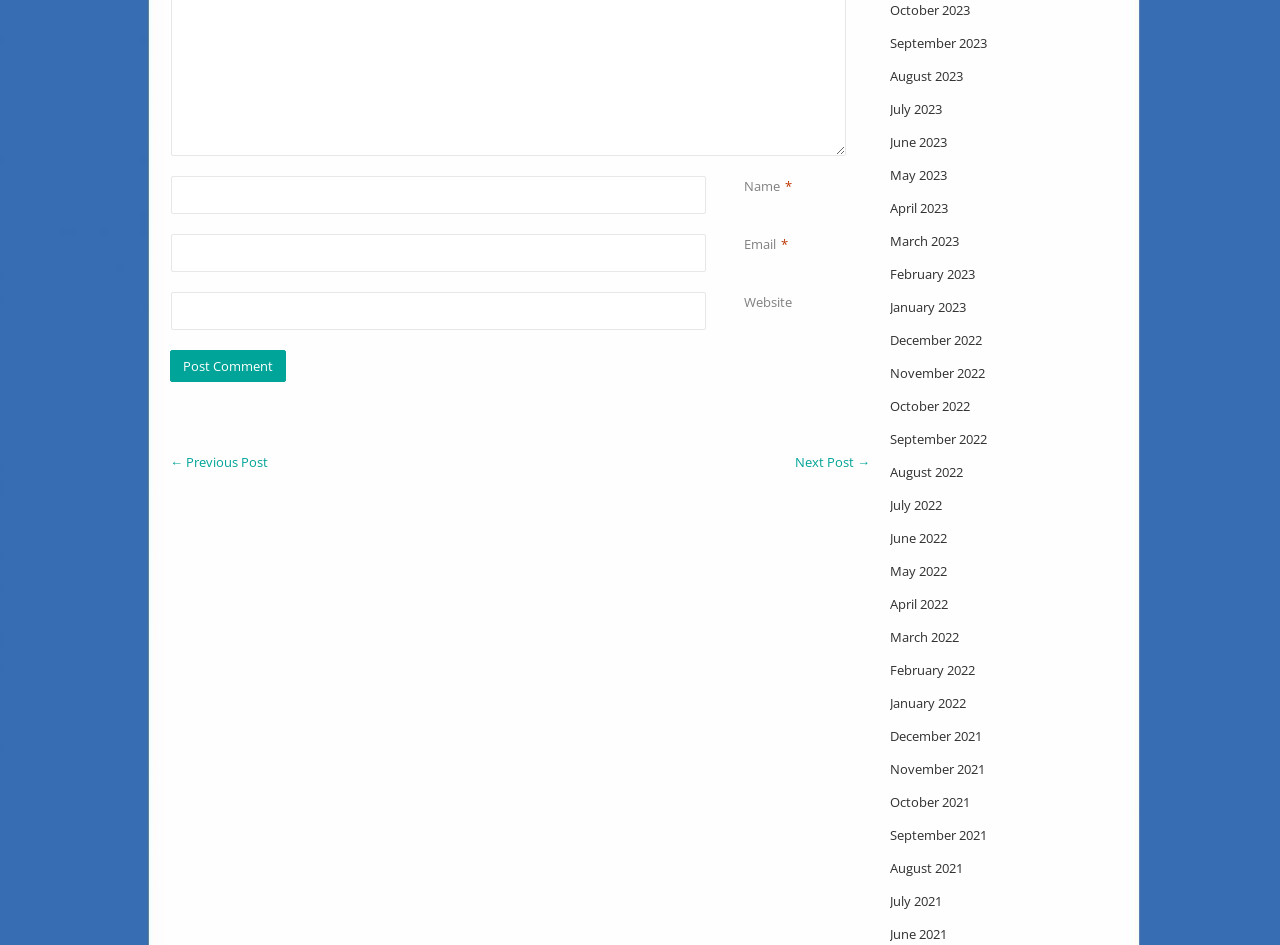Identify the bounding box of the UI element described as follows: "Sign up now!". Provide the coordinates as four float numbers in the range of 0 to 1 [left, top, right, bottom].

None